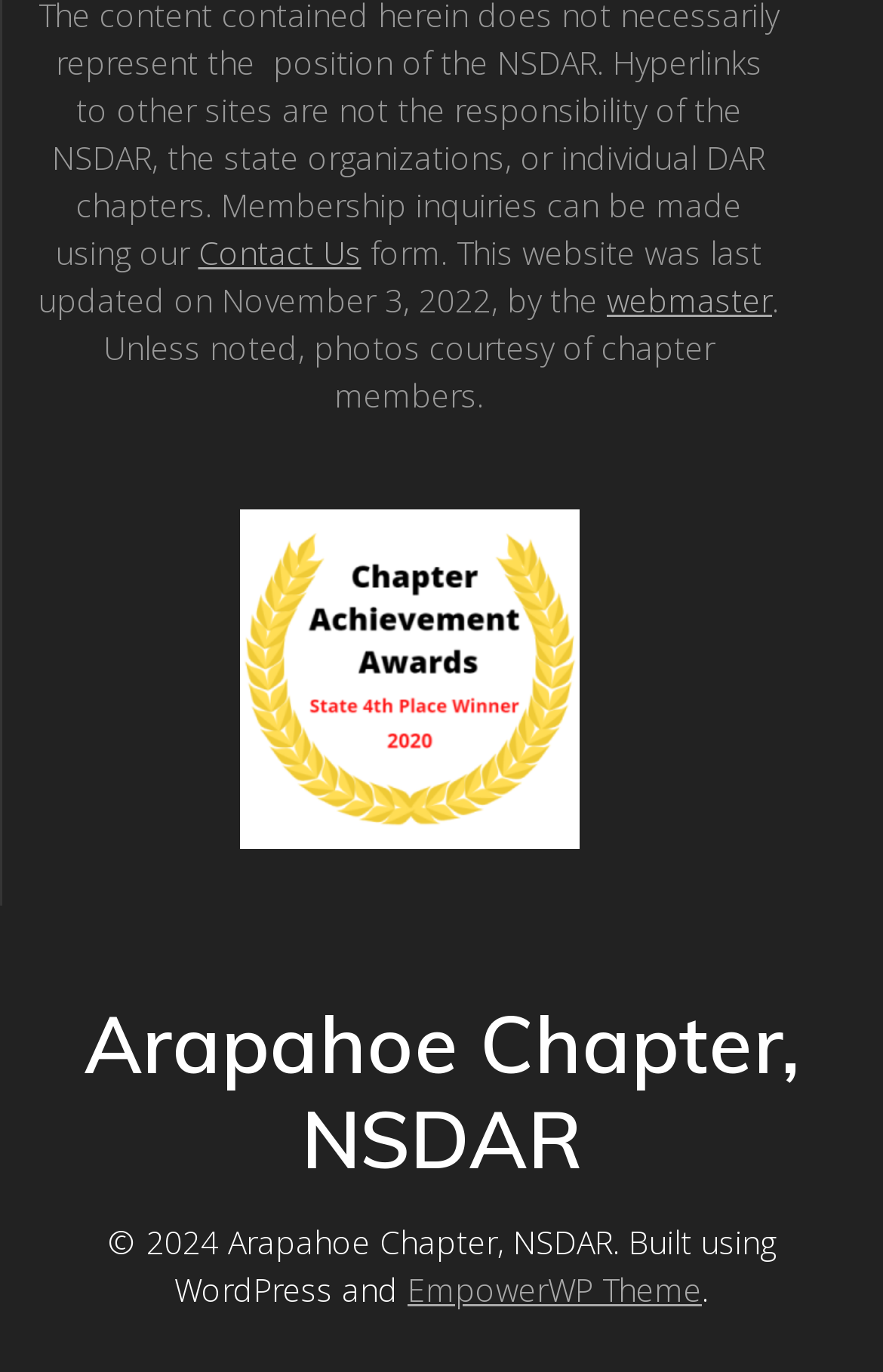Identify the bounding box for the element characterized by the following description: "Contact Us".

[0.224, 0.169, 0.409, 0.2]